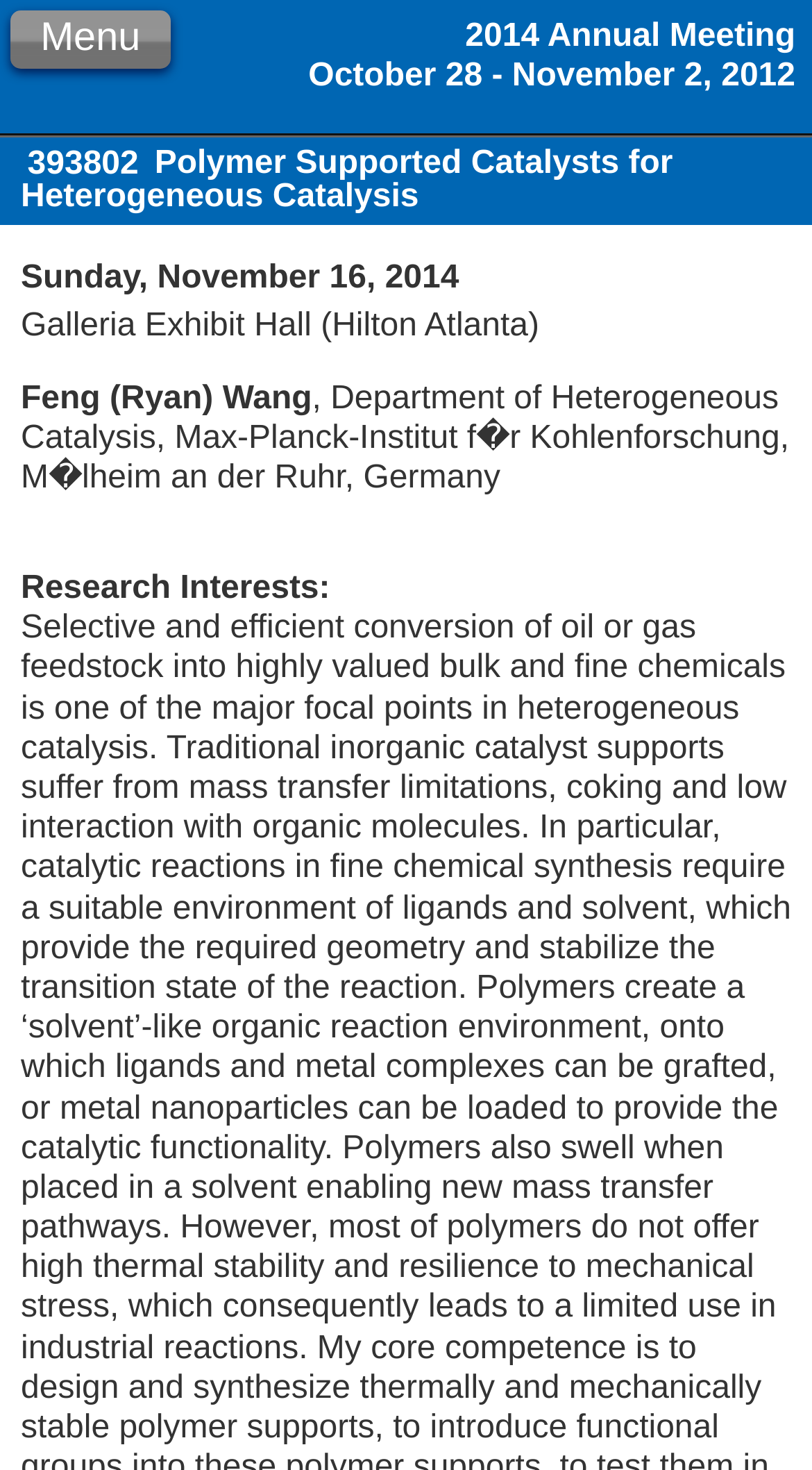Identify the bounding box coordinates for the UI element described as: "Menu".

[0.013, 0.006, 0.21, 0.045]